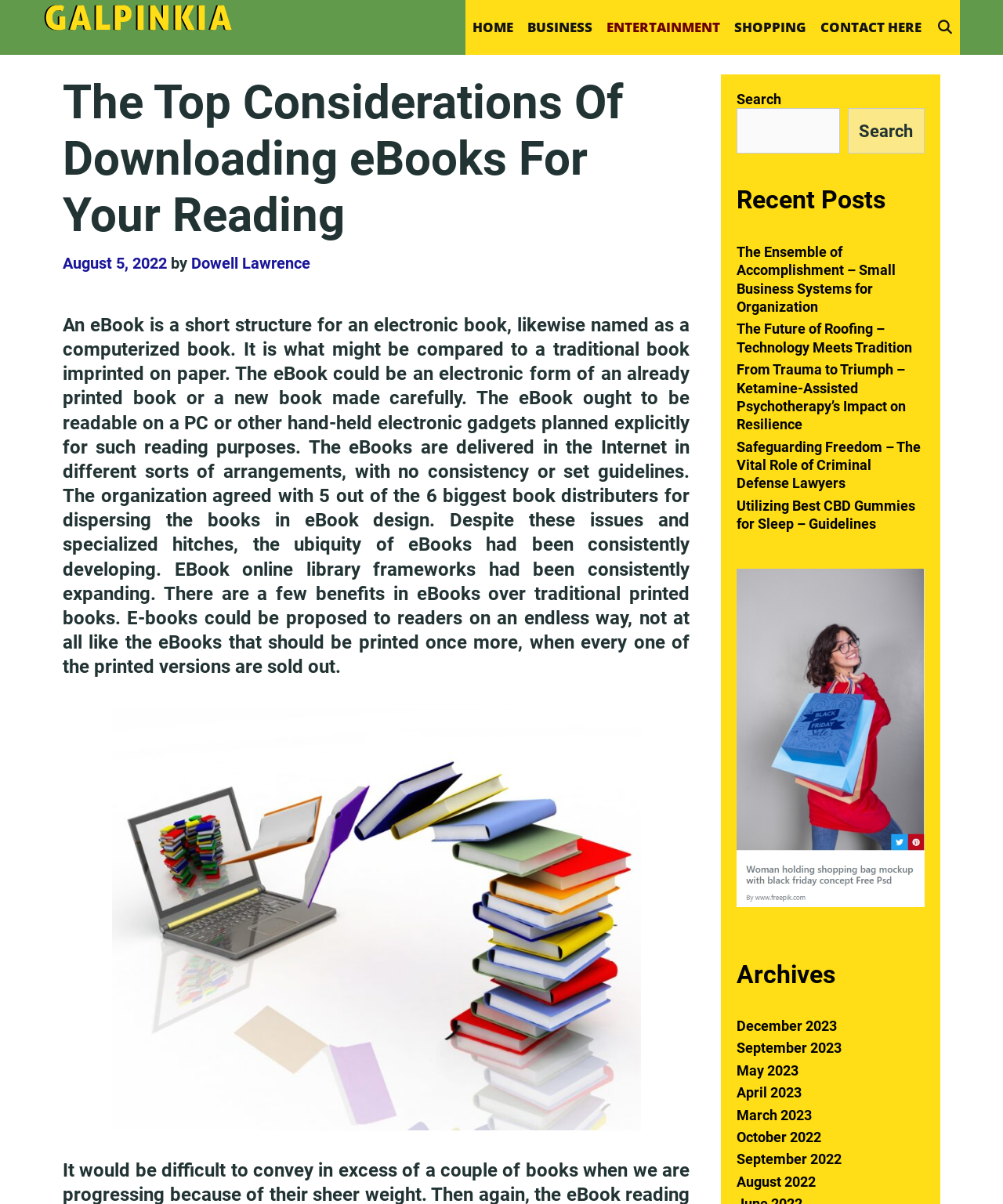Provide the bounding box coordinates of the HTML element this sentence describes: "parent_node: Search name="s"".

[0.734, 0.09, 0.837, 0.128]